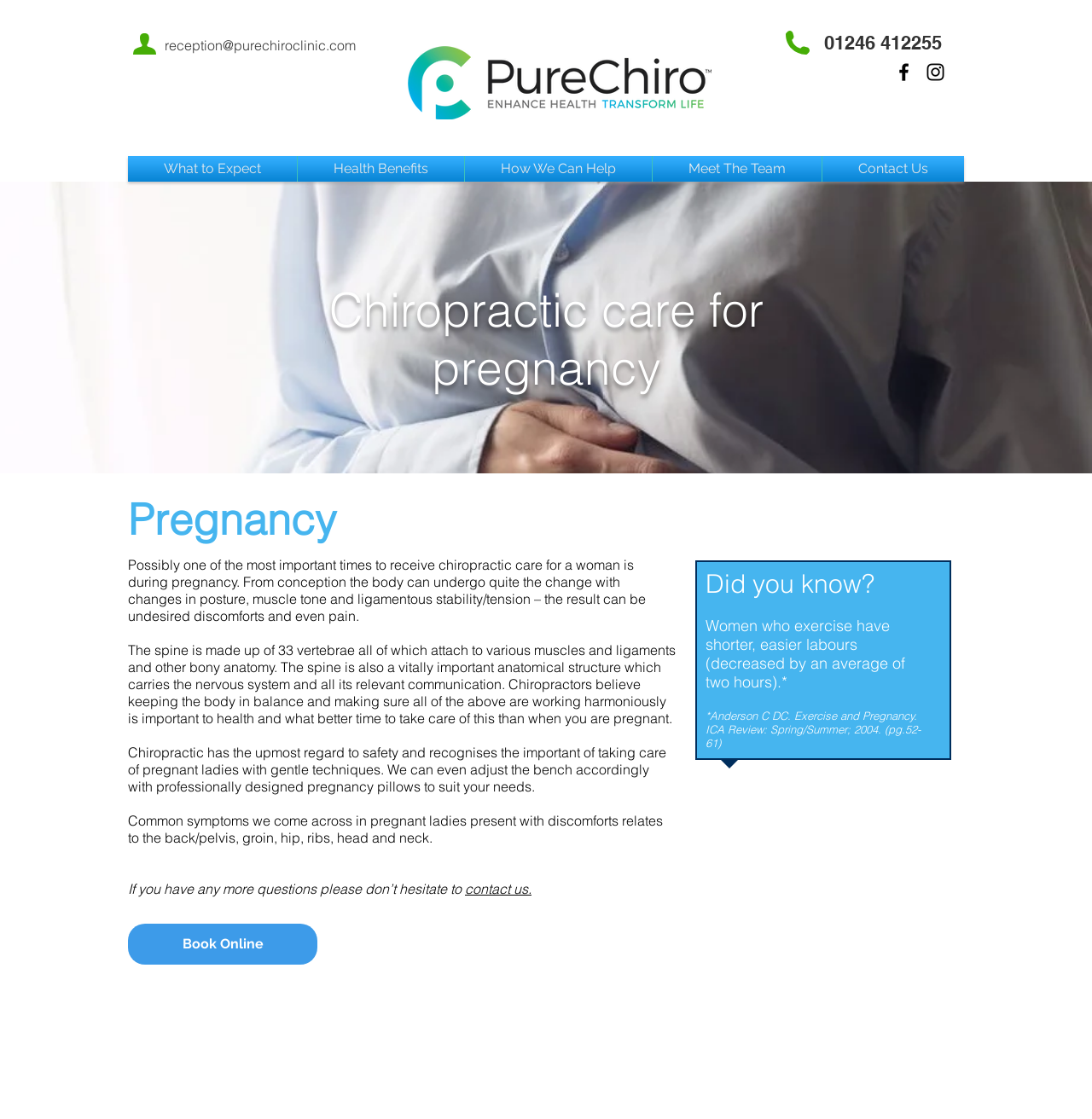Generate a comprehensive caption for the webpage you are viewing.

The webpage is about chiropractic care during pregnancy. At the top left, there is a link to the reception email and a link to the clinic's name, "PureChiro Clinic Dronfield", accompanied by an image of the clinic's logo. To the right of these links, there is a phone number displayed. Below these elements, there is a social media bar with links to Facebook and Instagram, each represented by an image.

On the left side of the page, there is a navigation menu with links to various sections of the website, including "What to Expect", "Health Benefits", "How We Can Help", "Meet The Team", and "Contact Us". 

The main content of the page is divided into two sections. The first section has a heading "Pregnancy" and discusses the importance of chiropractic care during pregnancy. The text explains how the body undergoes changes during pregnancy, which can lead to discomfort and pain, and how chiropractors can help maintain balance and harmony in the body. 

The second section has a heading "Did you know?" and presents a fact about exercise during pregnancy, citing a study. Below this section, there is a call-to-action link to "Book Online" and a heading that reads "Chiropractic care for pregnancy". Throughout the page, there are several blocks of text that provide information about chiropractic care during pregnancy, its benefits, and how it can help alleviate symptoms.